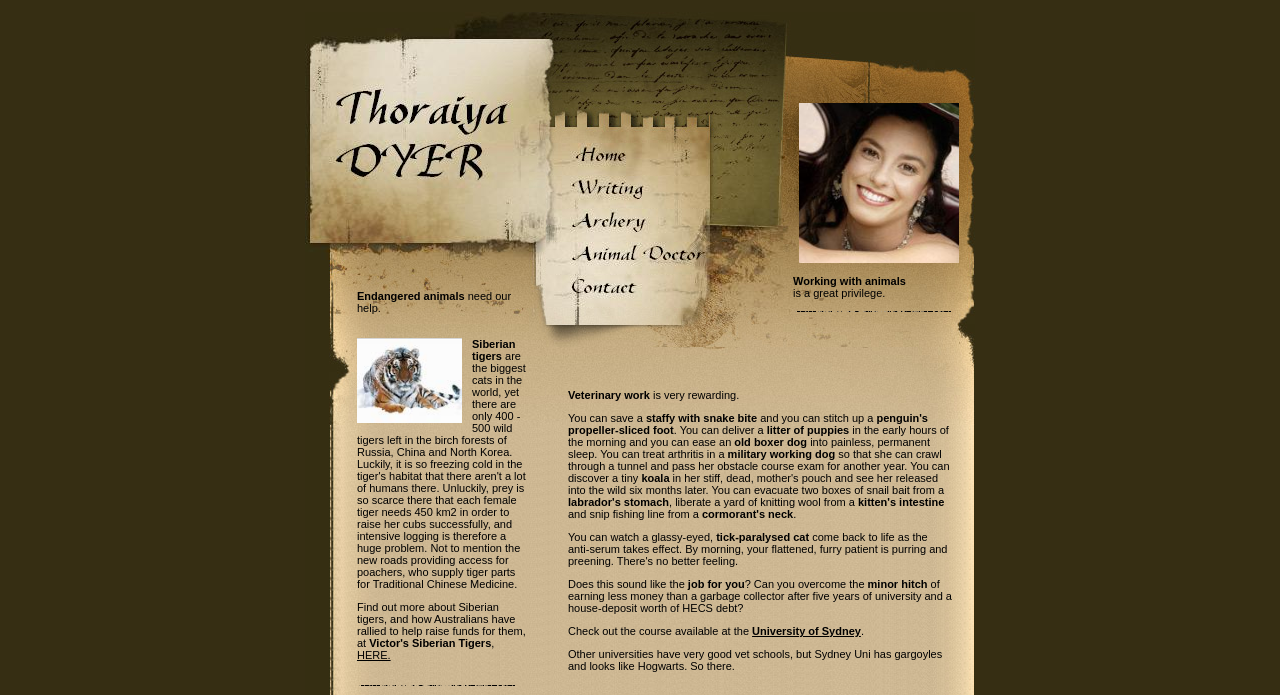What is the name of the university mentioned in the webpage?
Please provide a detailed and comprehensive answer to the question.

The webpage mentions the University of Sydney as a place where one can take a course to become an animal doctor, and it is also described as having gargoyles and looking like Hogwarts.